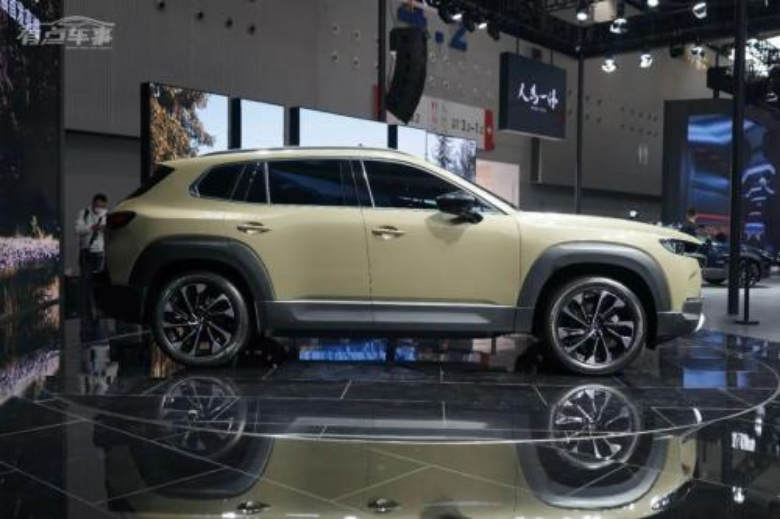Offer an in-depth caption for the image presented.

The image showcases a sleek and modern SUV displayed at an automotive exhibition, highlighting its sporty design. The vehicle, featuring an eye-catching beige exterior, sports prominently styled wheel arches and sleek, multi-spoke alloy wheels, enhancing its athletic stance. Notably, the side profile presents a blend of rounded lines transitioning to a more muscular silhouette, a representation of contemporary automotive aesthetics.

In the background, digital screens display serene landscapes, contributing to the exhibition's ambiance. The overall design reflects thoughtful functionality and modern aesthetics, geared towards appealing to SUV enthusiasts. This model is positioned among other noteworthy automobiles, underscoring its competitive essence in the SUV market for the year.